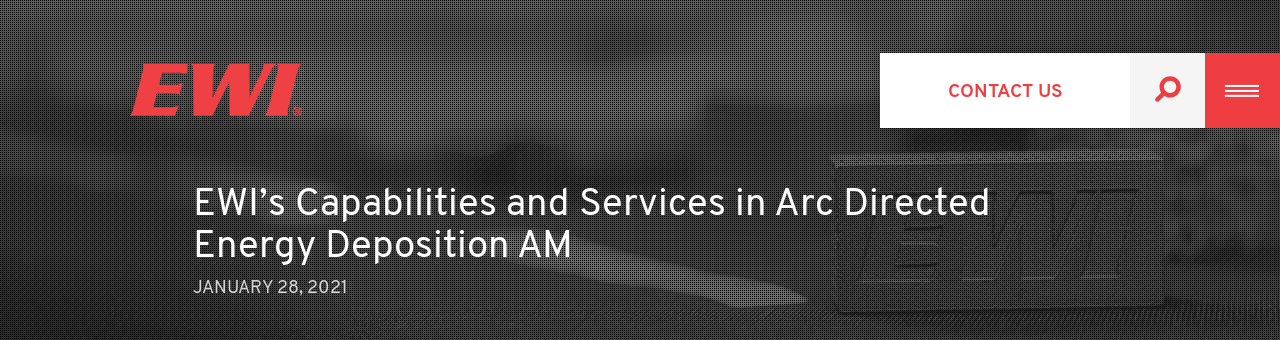Detail everything you observe in the image.

The image features a bold header showcasing "EWI" prominently at the top left, emphasizing the organization's name. Below this, the title states "EWI’s Capabilities and Services in Arc Directed Energy Deposition AM," which hints at the company's specialization in advanced manufacturing processes, specifically related to additive manufacturing techniques. The subtitle notes the date of the content as "January 28, 2021," indicating when this information was published. The background is subtly textured, enhancing the modern aesthetic, while a "Contact Us" link and a search icon on the right provide navigation options for visitors seeking further information. This visual serves as an engaging introduction to EWI’s expertise and offerings in the realm of directed energy deposition technologies.